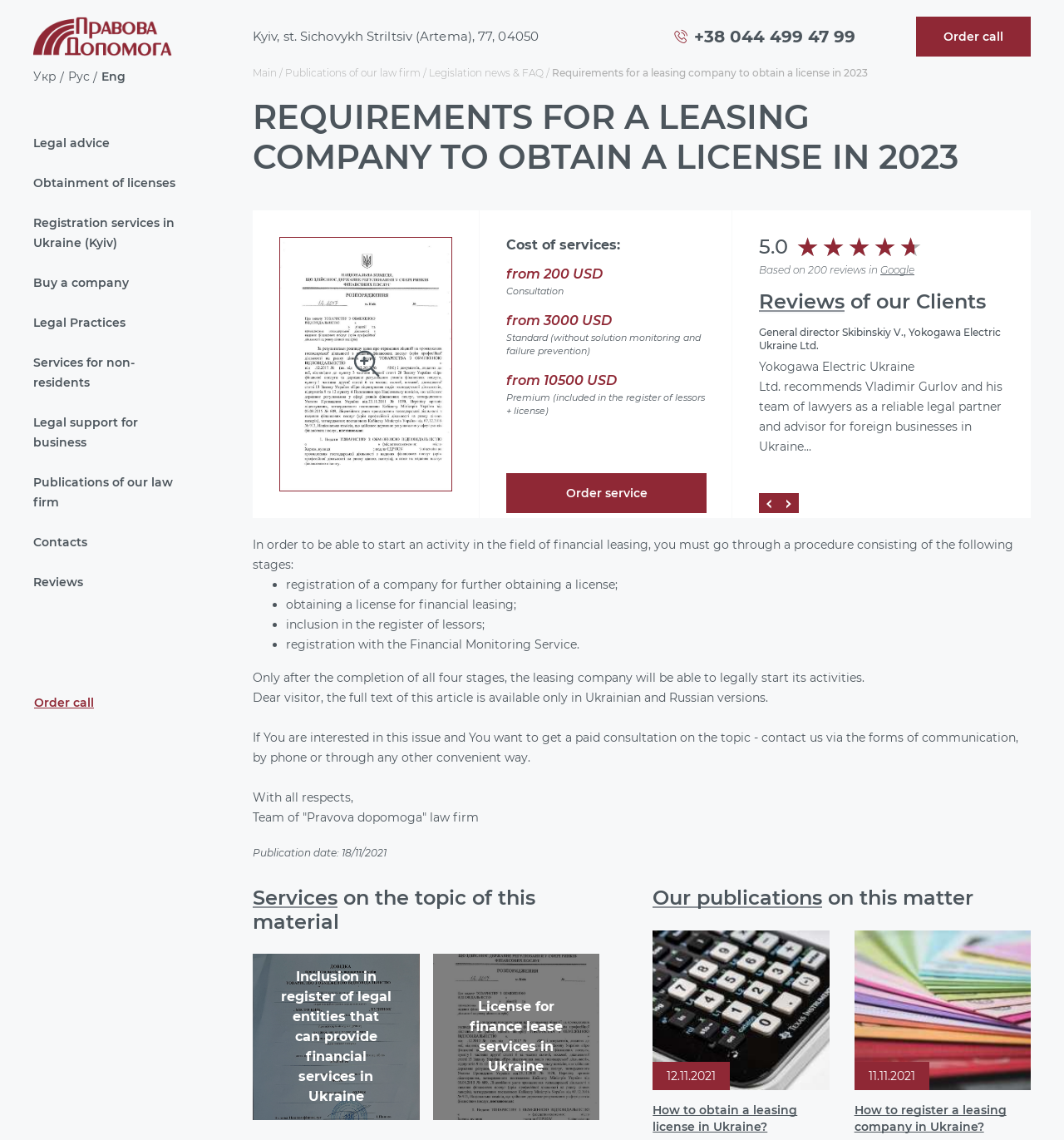Pinpoint the bounding box coordinates for the area that should be clicked to perform the following instruction: "Click the 'License for finance lease services in Ukraine' link".

[0.262, 0.208, 0.425, 0.431]